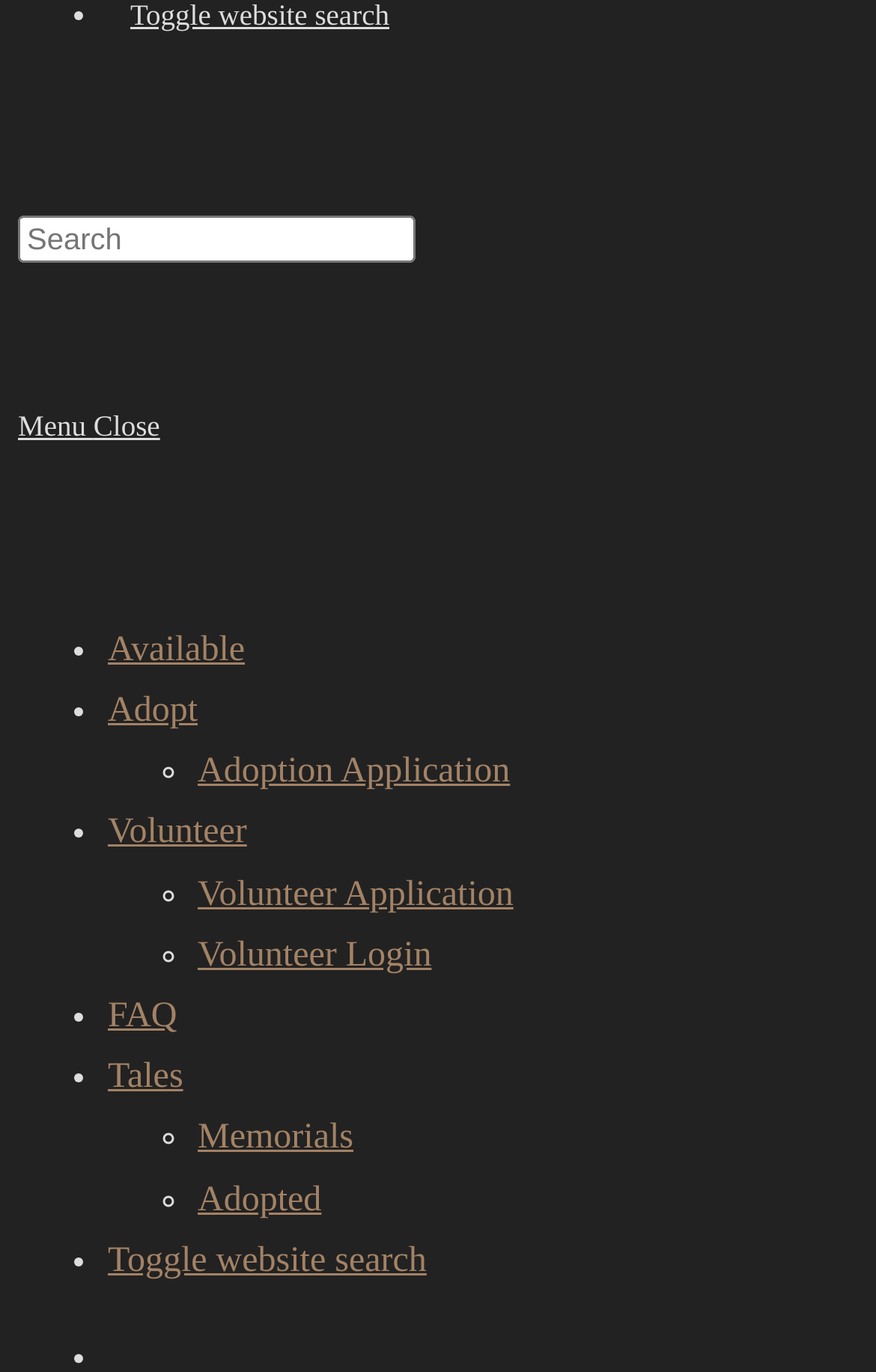Identify the bounding box coordinates of the region that should be clicked to execute the following instruction: "Search this website".

[0.021, 0.152, 0.979, 0.196]